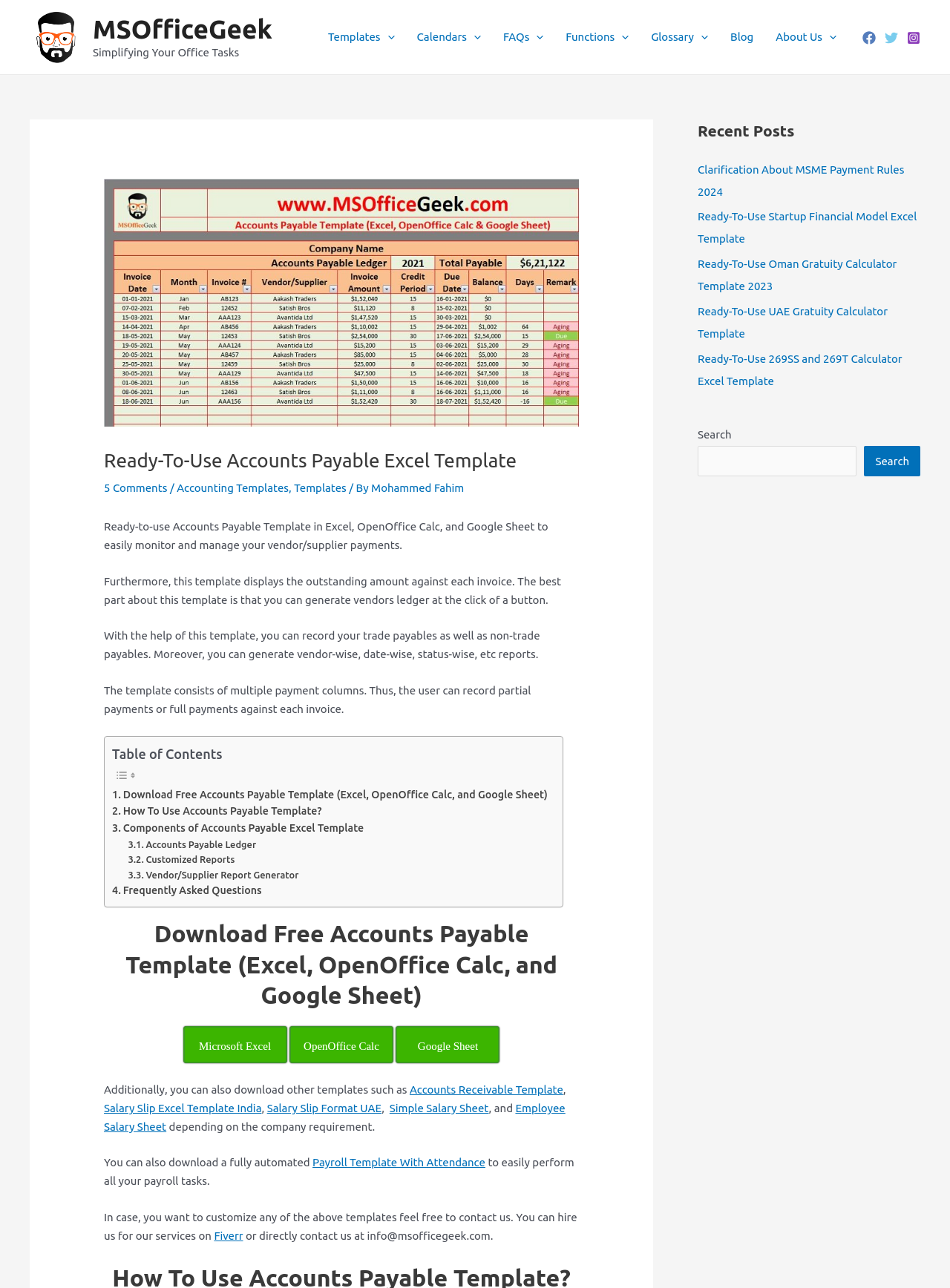Show the bounding box coordinates of the element that should be clicked to complete the task: "Download the free Accounts Payable Template in Excel".

[0.193, 0.797, 0.302, 0.825]